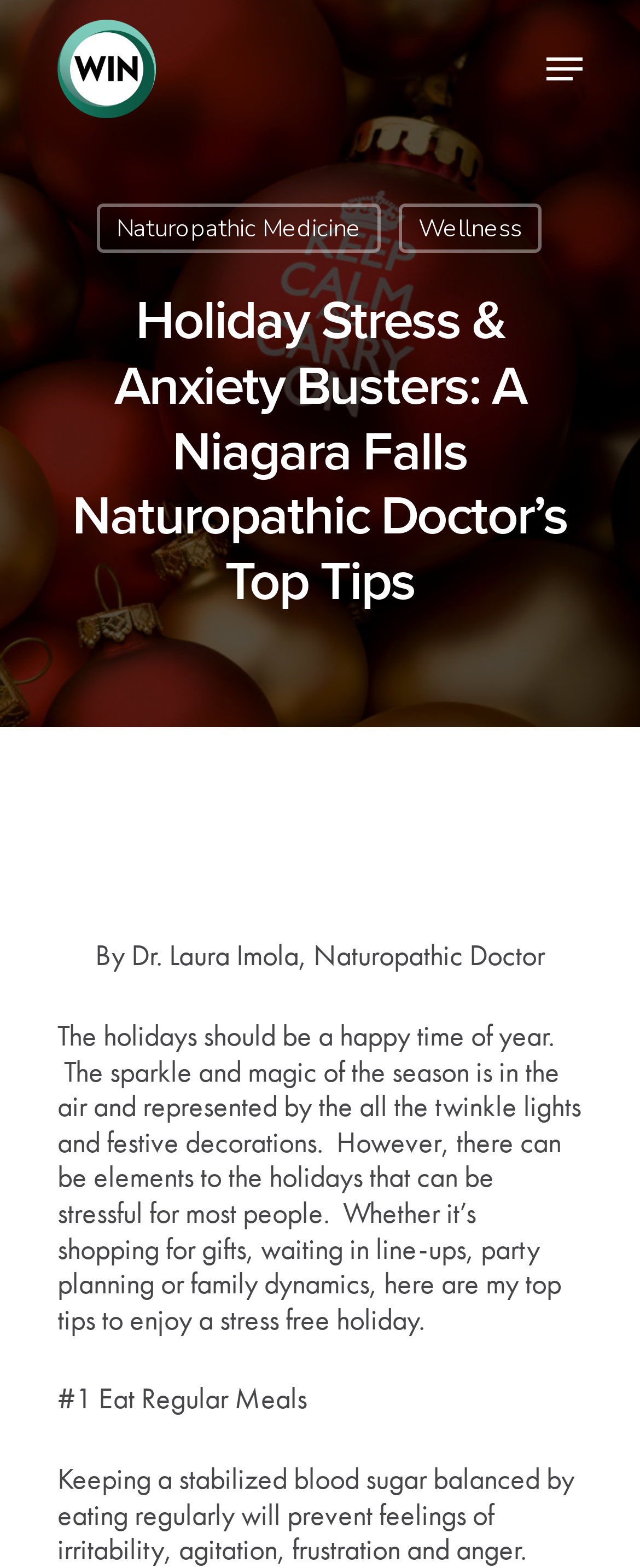Provide your answer in a single word or phrase: 
What is the name of the naturopathic doctor?

Dr. Laura Imola